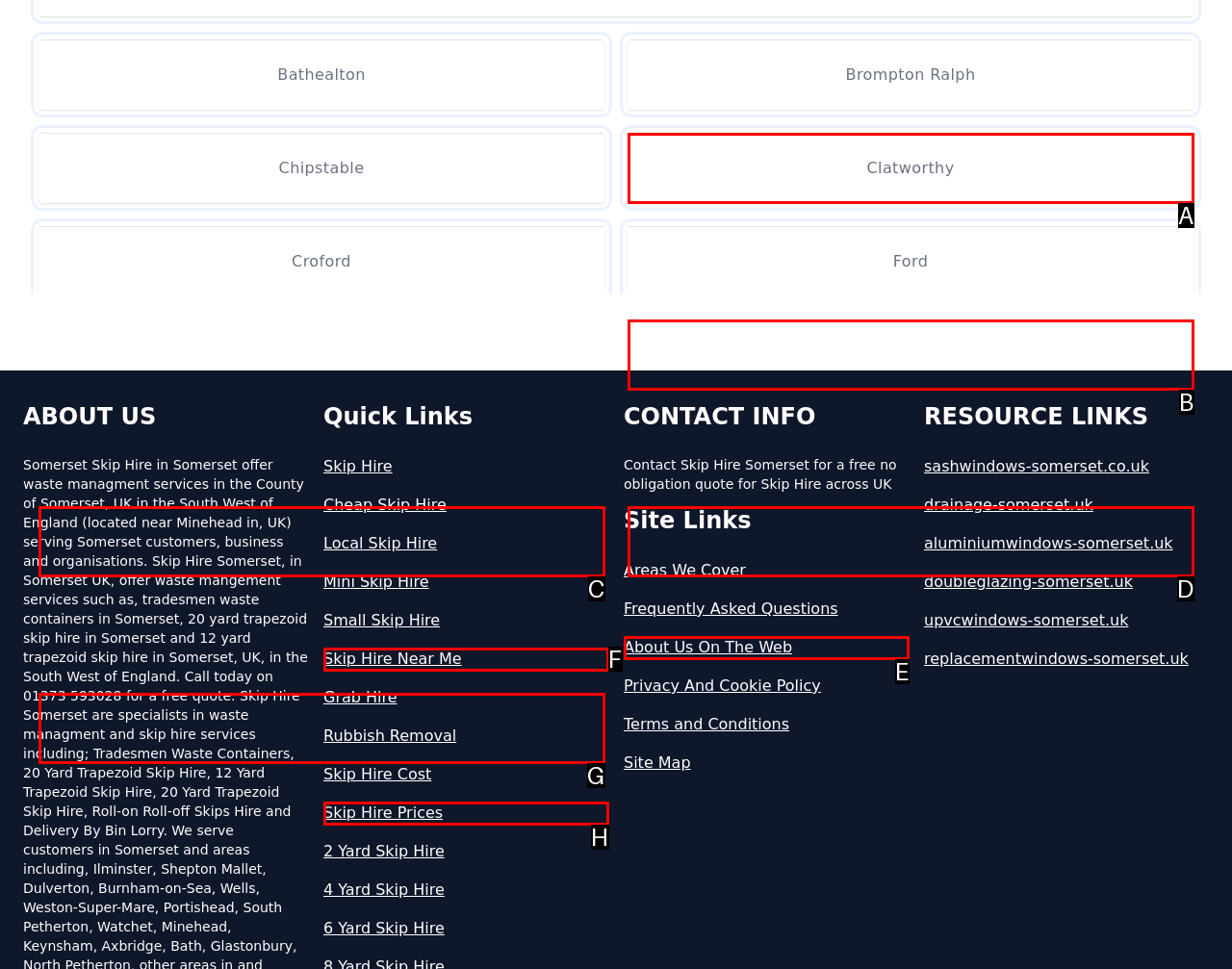Match the HTML element to the description: About Us On The Web. Answer with the letter of the correct option from the provided choices.

E